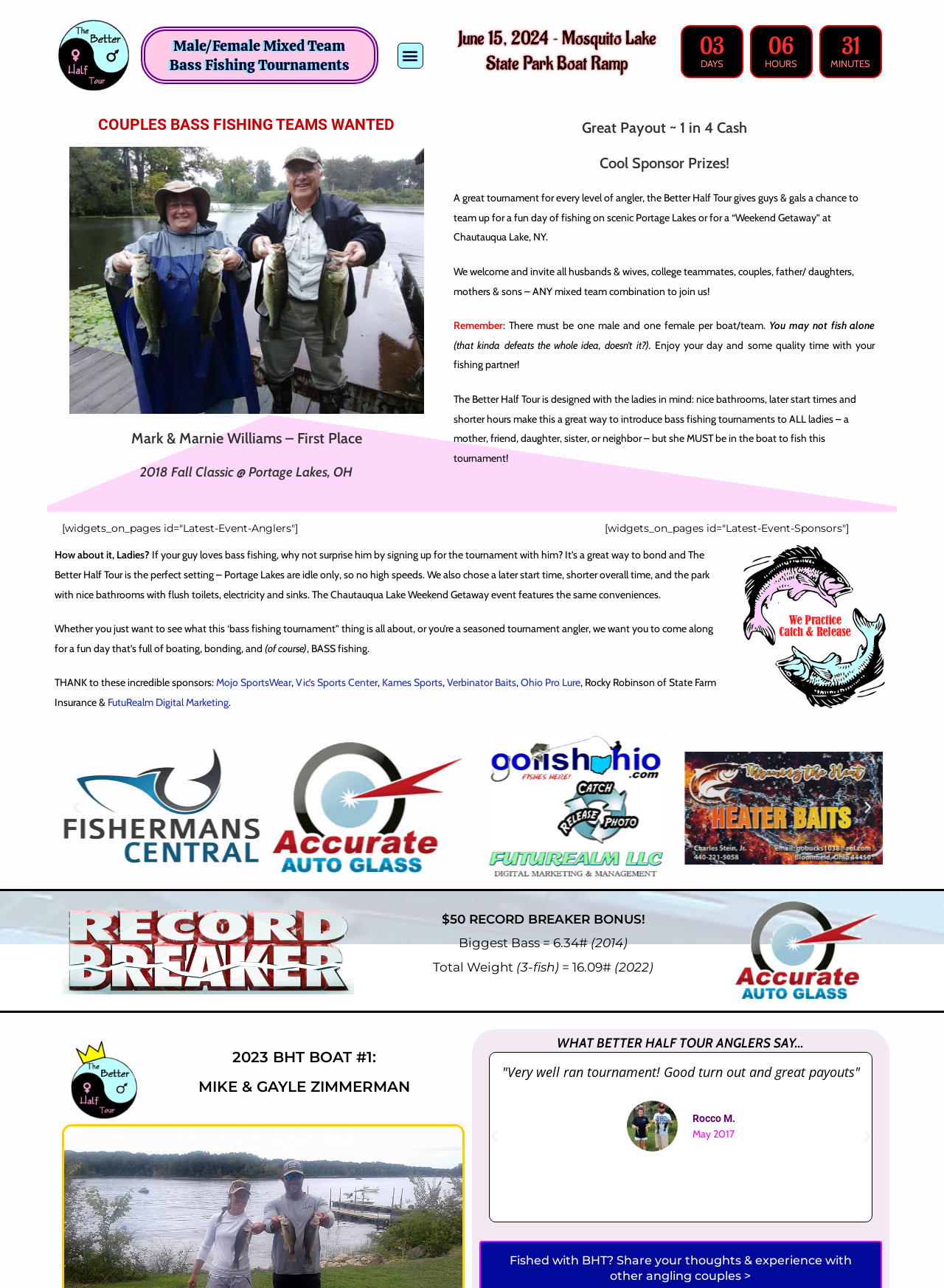What is the purpose of the tournament?
Provide an in-depth answer to the question, covering all aspects.

The purpose of the tournament can be inferred from the text 'Whether you just want to see what this ‘bass fishing tournament” thing is all about, or you’re a seasoned tournament angler, we want you to come along for a fun day that’s full of boating, bonding, and BASS fishing.' which suggests that the tournament is meant to be a fun and bonding experience.